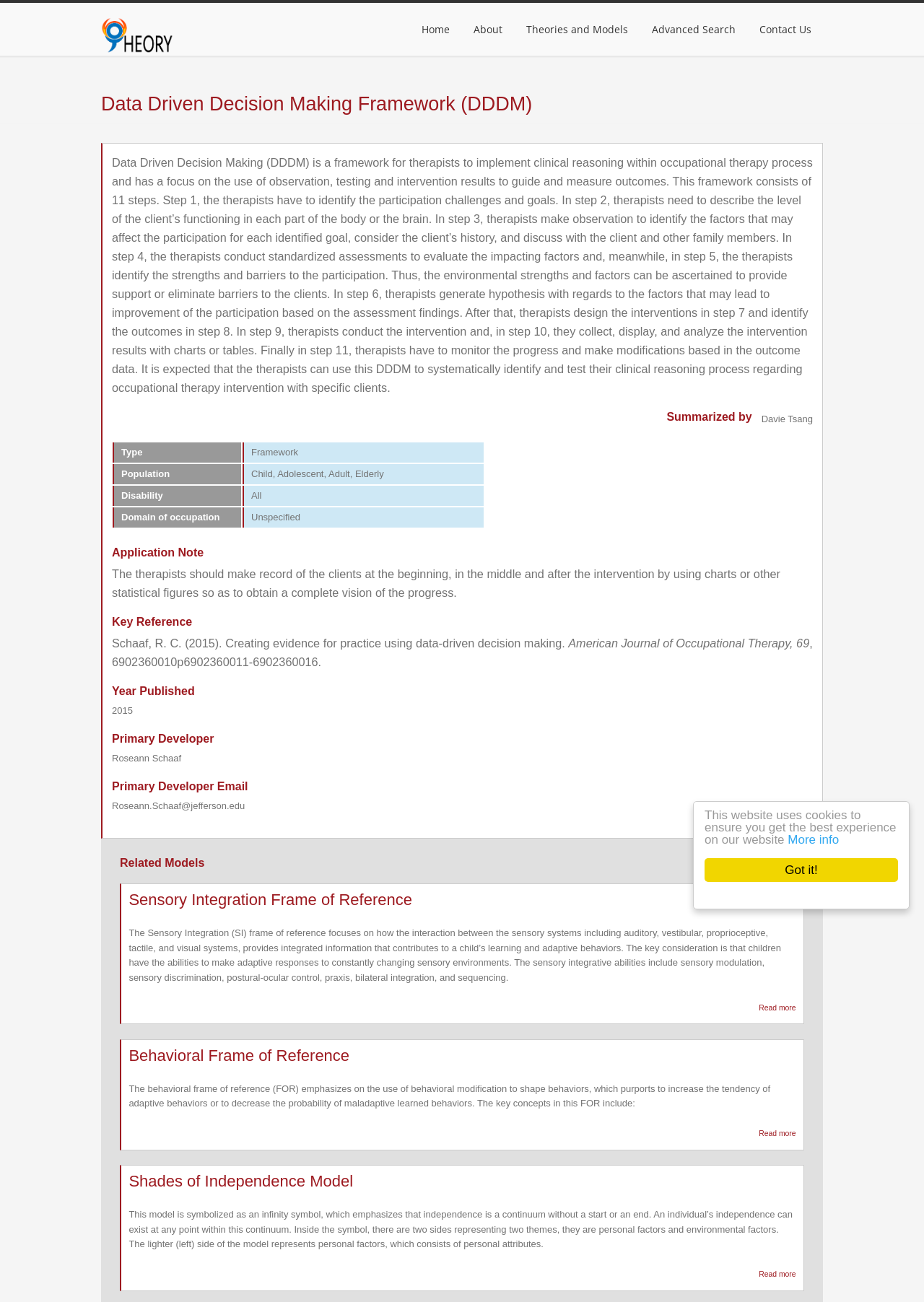Explain in detail what is displayed on the webpage.

This webpage is about the Data Driven Decision Making Framework (DDDM) in occupational therapy. At the top, there is a navigation menu with links to "Home", "About", "Theories and Models", "Advanced Search", and "Contact Us". Below the navigation menu, there is a heading that reads "Data Driven Decision Making Framework (DDDM)".

The main content of the webpage is an article that describes the DDDM framework. The article explains that the framework consists of 11 steps, which involve identifying participation challenges and goals, describing the client's functioning, making observations, conducting standardized assessments, and designing interventions. The article also provides a detailed description of each step.

To the right of the article, there are several headings and corresponding text that provide additional information about the framework. These headings include "Summarized by", "Type", "Population", "Disability", "Domain of occupation", "Application Note", "Key Reference", "Year Published", "Primary Developer", and "Primary Developer Email". The text under each heading provides specific information about the framework.

Below the article, there is a section titled "Related Models" that lists three related models: Sensory Integration Frame of Reference, Behavioral Frame of Reference, and Shades of Independence Model. Each model has a brief description and a link to read more about it.

At the very top of the webpage, there is a notification that says "This website uses cookies to ensure you get the best experience on our website" with a link to "More info". There is also a link to "Skip to main content" at the top left corner of the webpage.